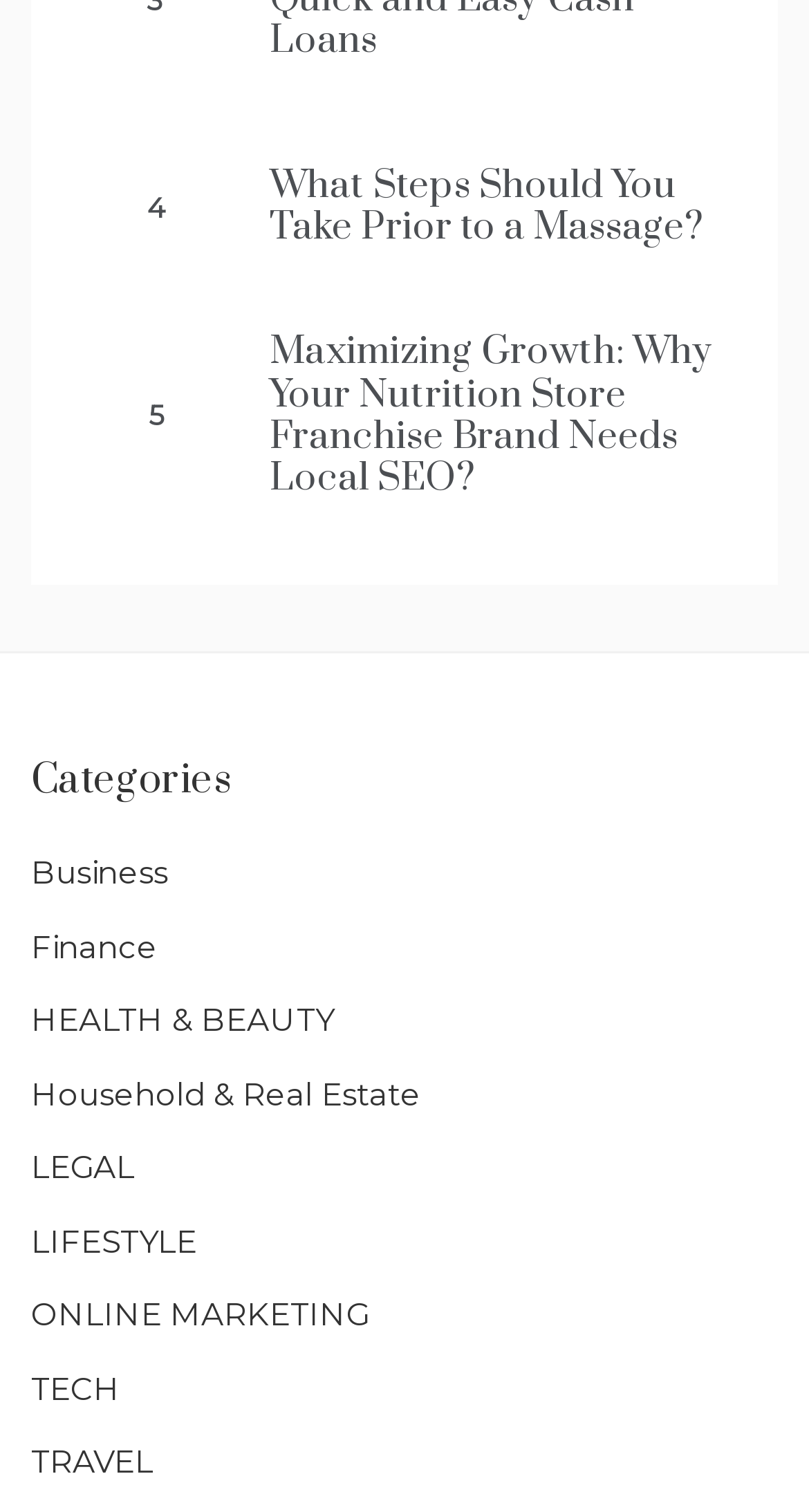How many categories are listed?
Please ensure your answer to the question is detailed and covers all necessary aspects.

There are 9 categories listed, which are Business, Finance, HEALTH & BEAUTY, Household & Real Estate, LEGAL, LIFESTYLE, ONLINE MARKETING, TECH, and TRAVEL.